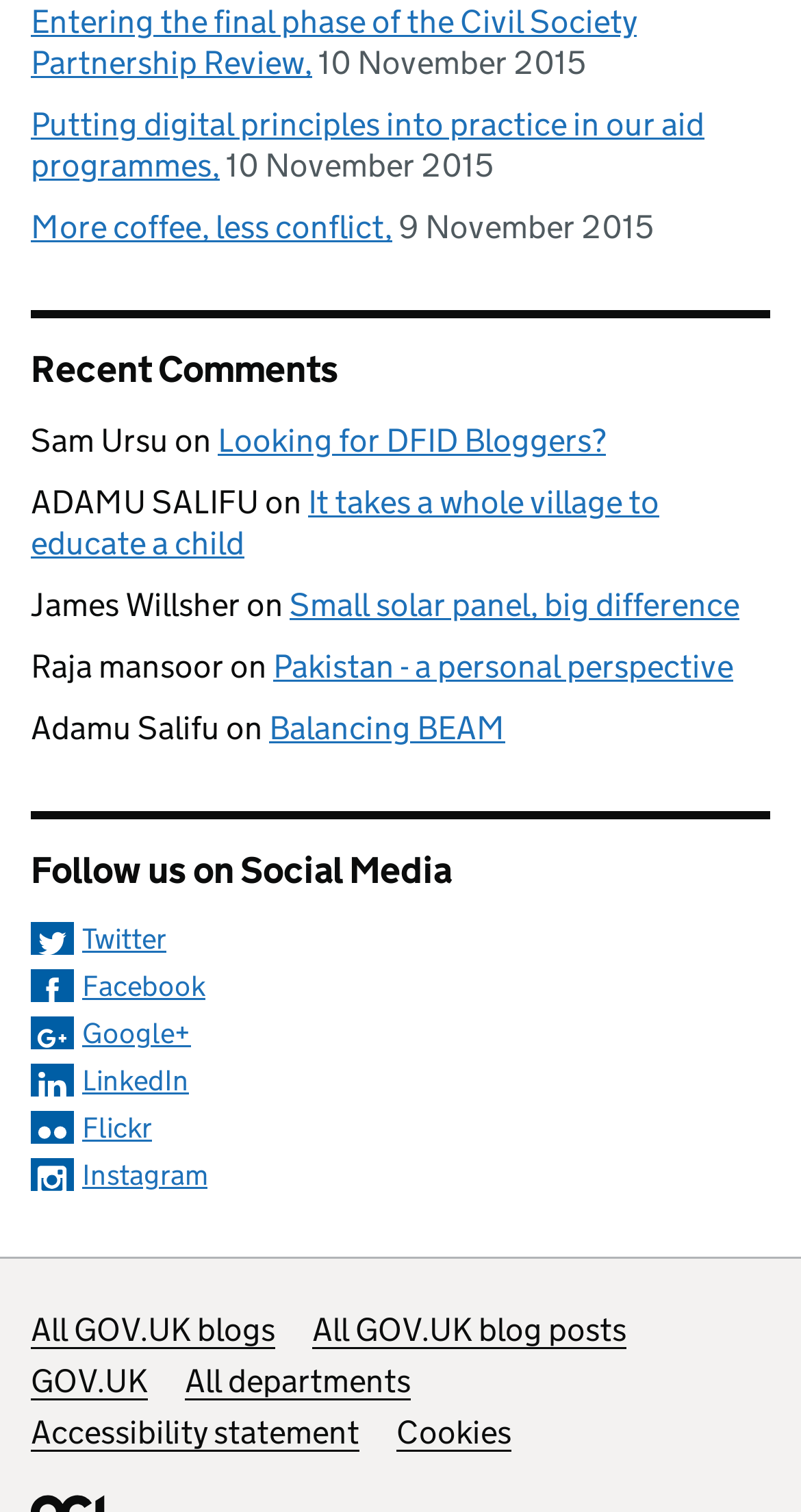What is the title of the section that lists recent comments?
Please give a detailed and elaborate answer to the question based on the image.

The section that lists recent comments has a heading 'Recent Comments'.